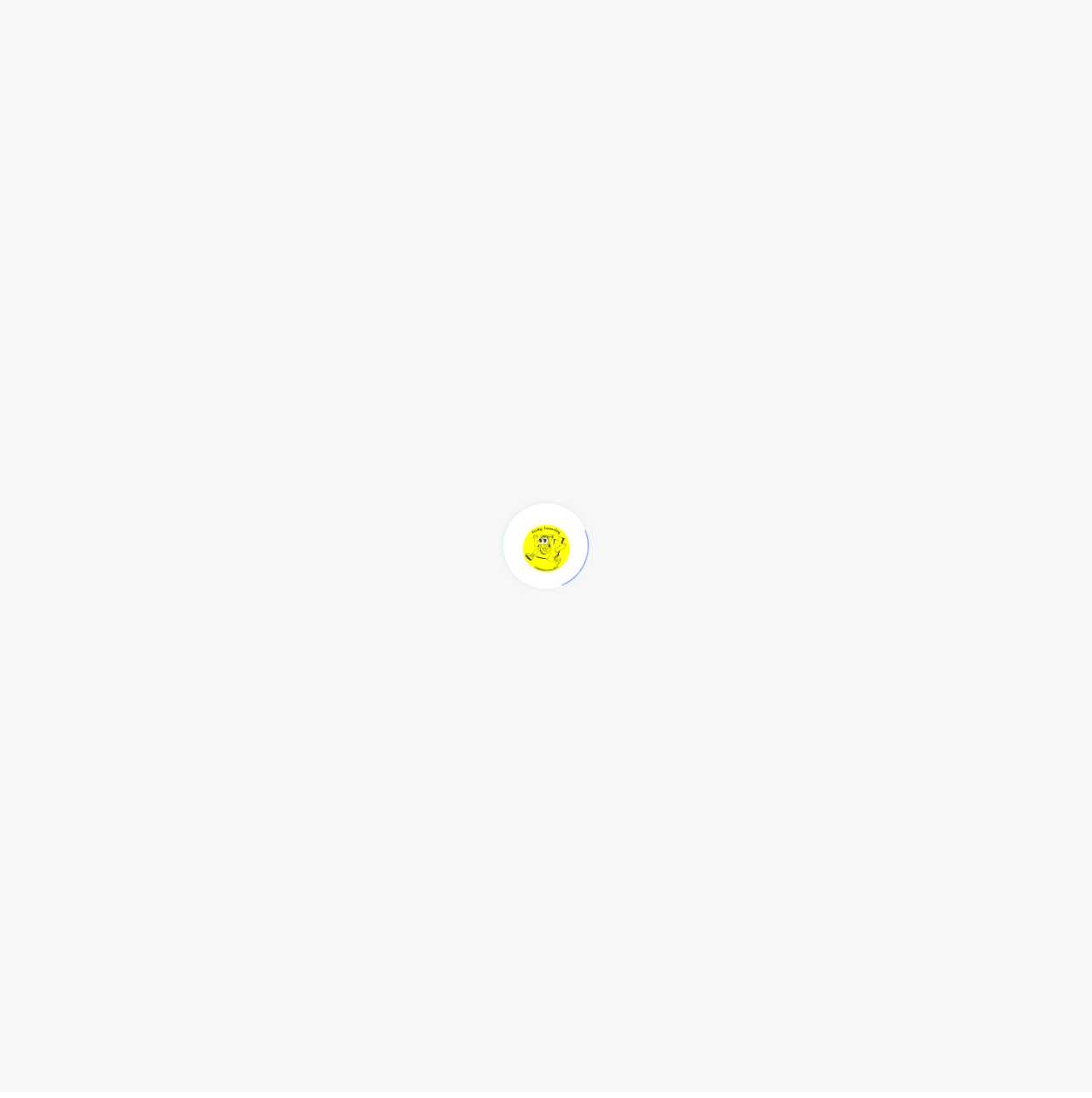What is the purpose of the contact form?
Using the visual information, reply with a single word or short phrase.

Two-way communication